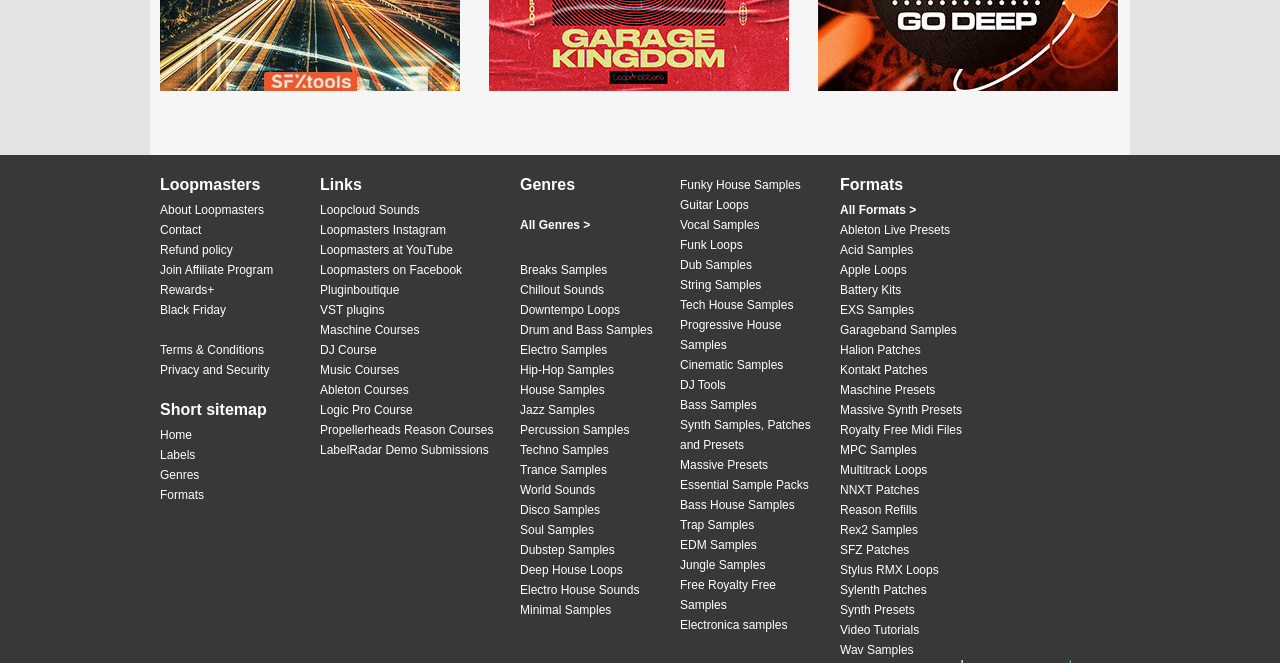What types of music genres are available on the website?
Observe the image and answer the question with a one-word or short phrase response.

Various genres